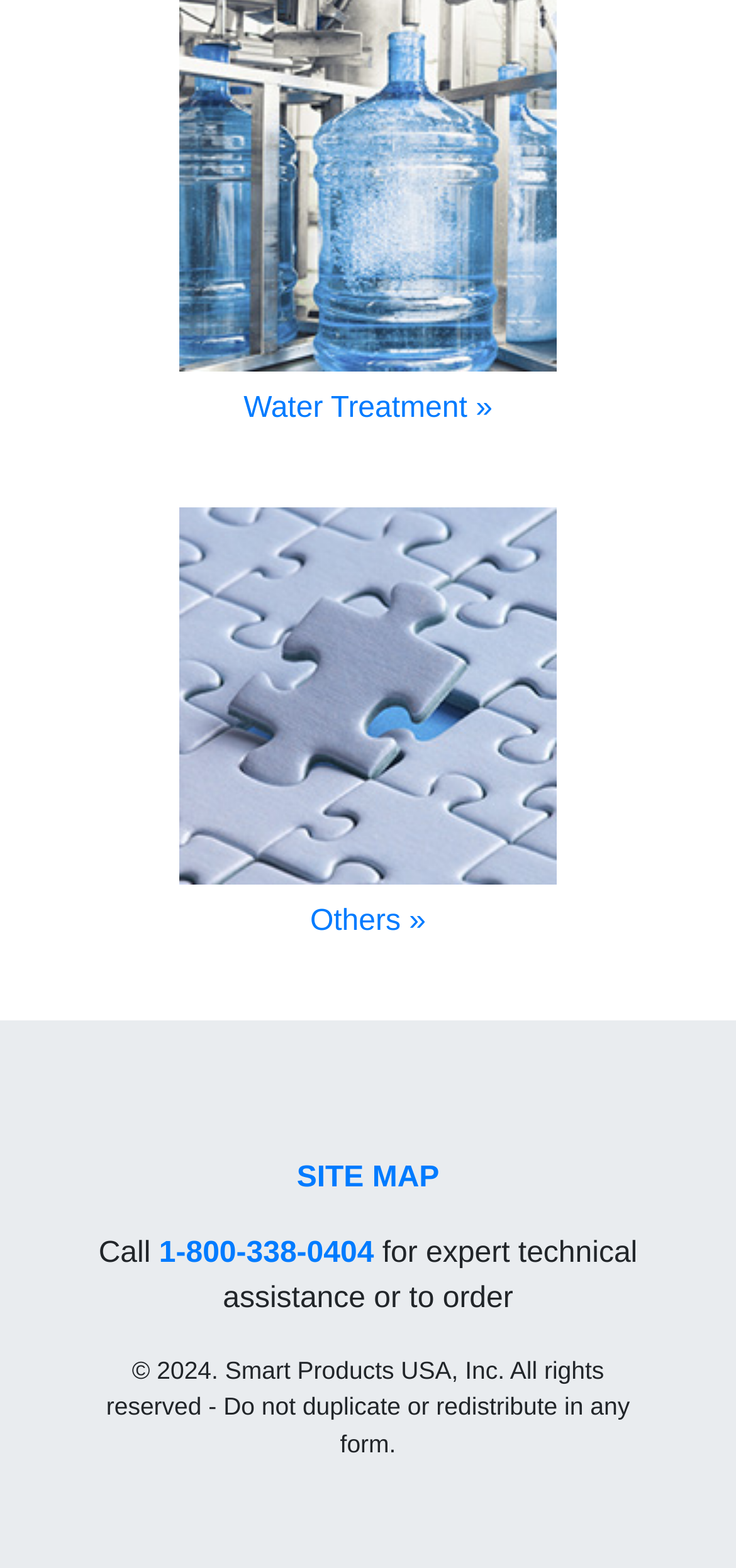What is the text of the 'SITE MAP' link?
Please provide a comprehensive answer based on the contents of the image.

I found the 'SITE MAP' link in the footer section of the webpage, and its text is simply 'SITE MAP'.